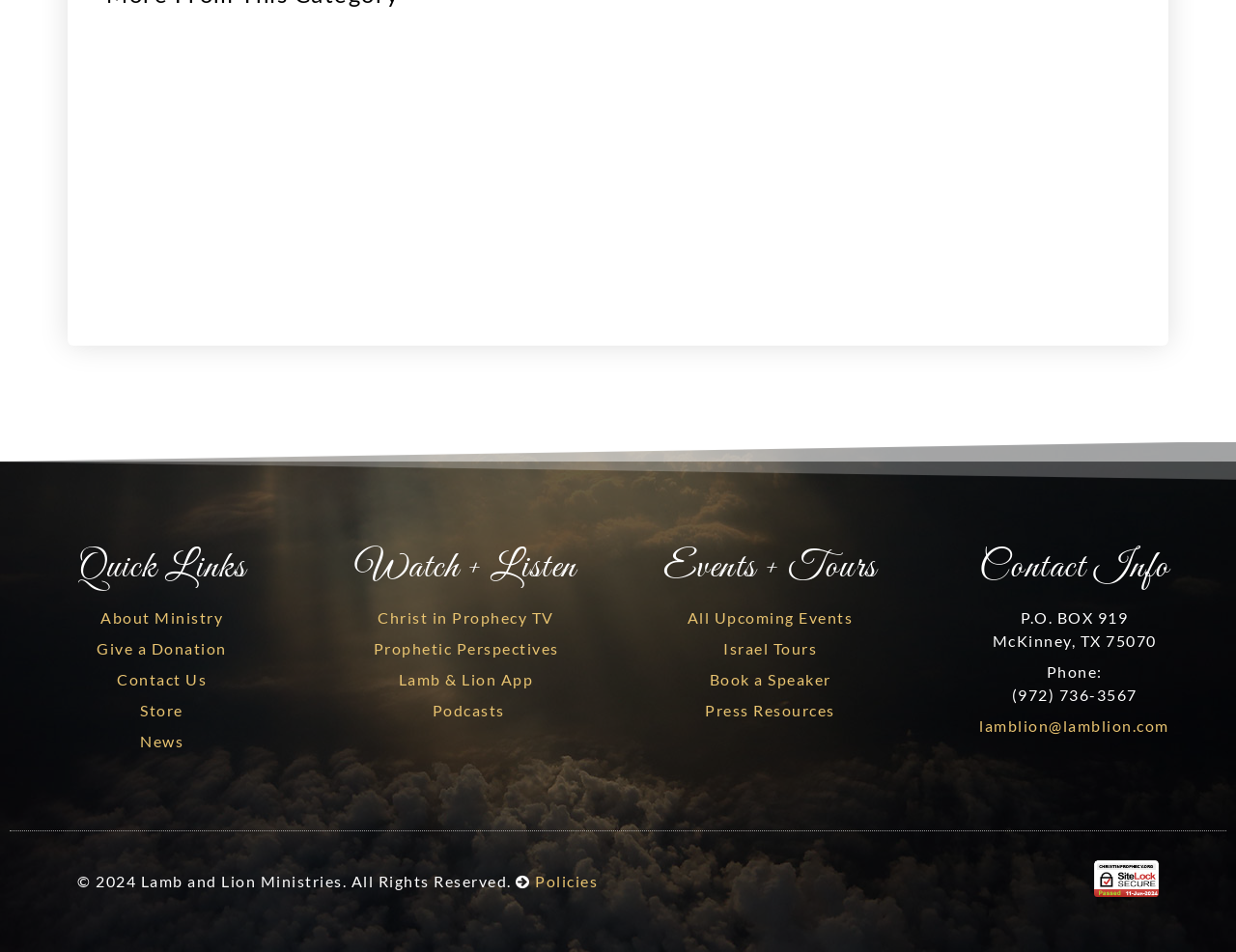Can you specify the bounding box coordinates of the area that needs to be clicked to fulfill the following instruction: "View All Upcoming Events"?

[0.5, 0.637, 0.746, 0.661]